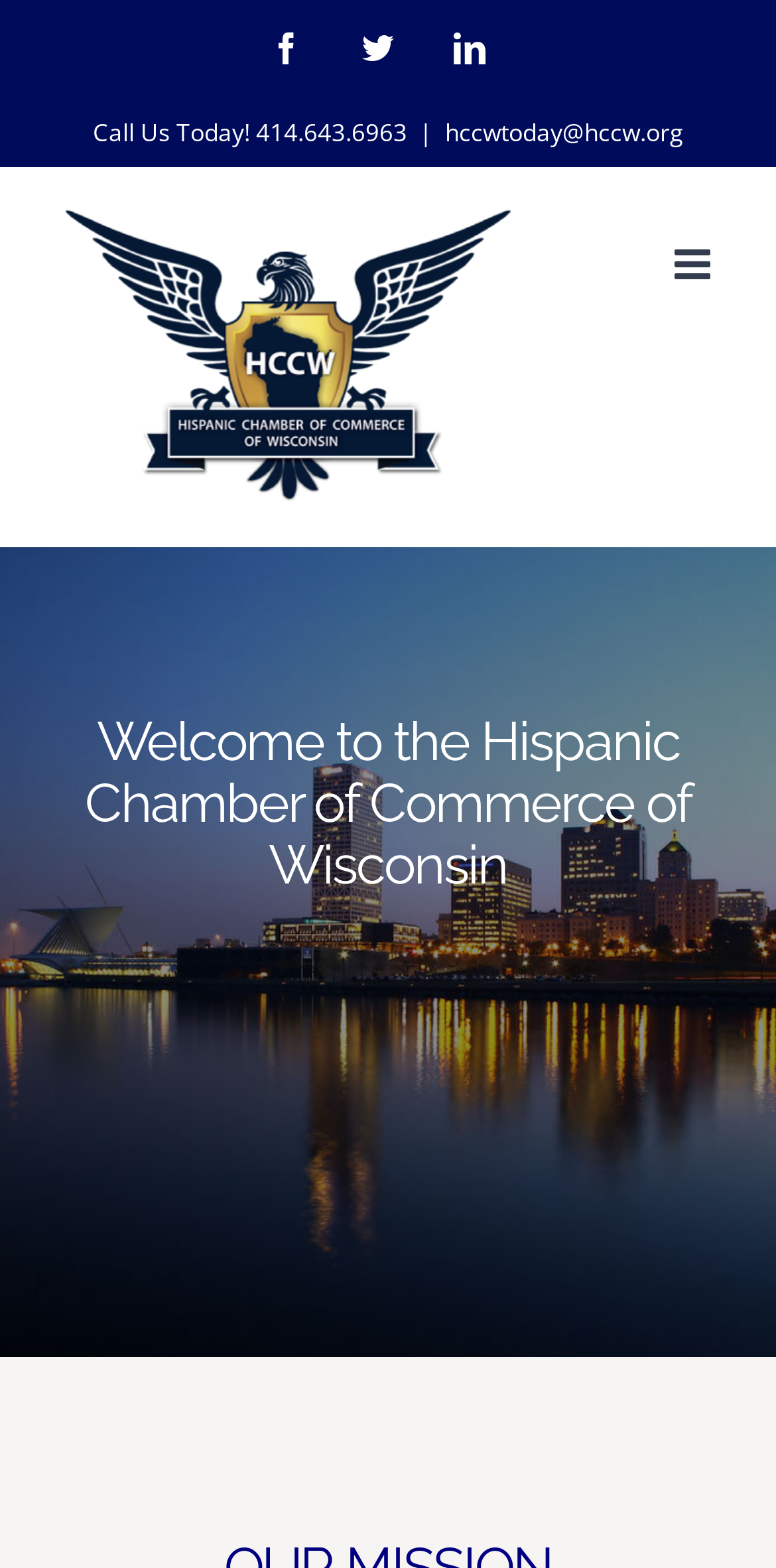What is the purpose of the toggle button?
Offer a detailed and exhaustive answer to the question.

I found the toggle button by looking at the link element with the content 'Toggle mobile menu' which is located at the top of the webpage, and it controls the mobile menu.